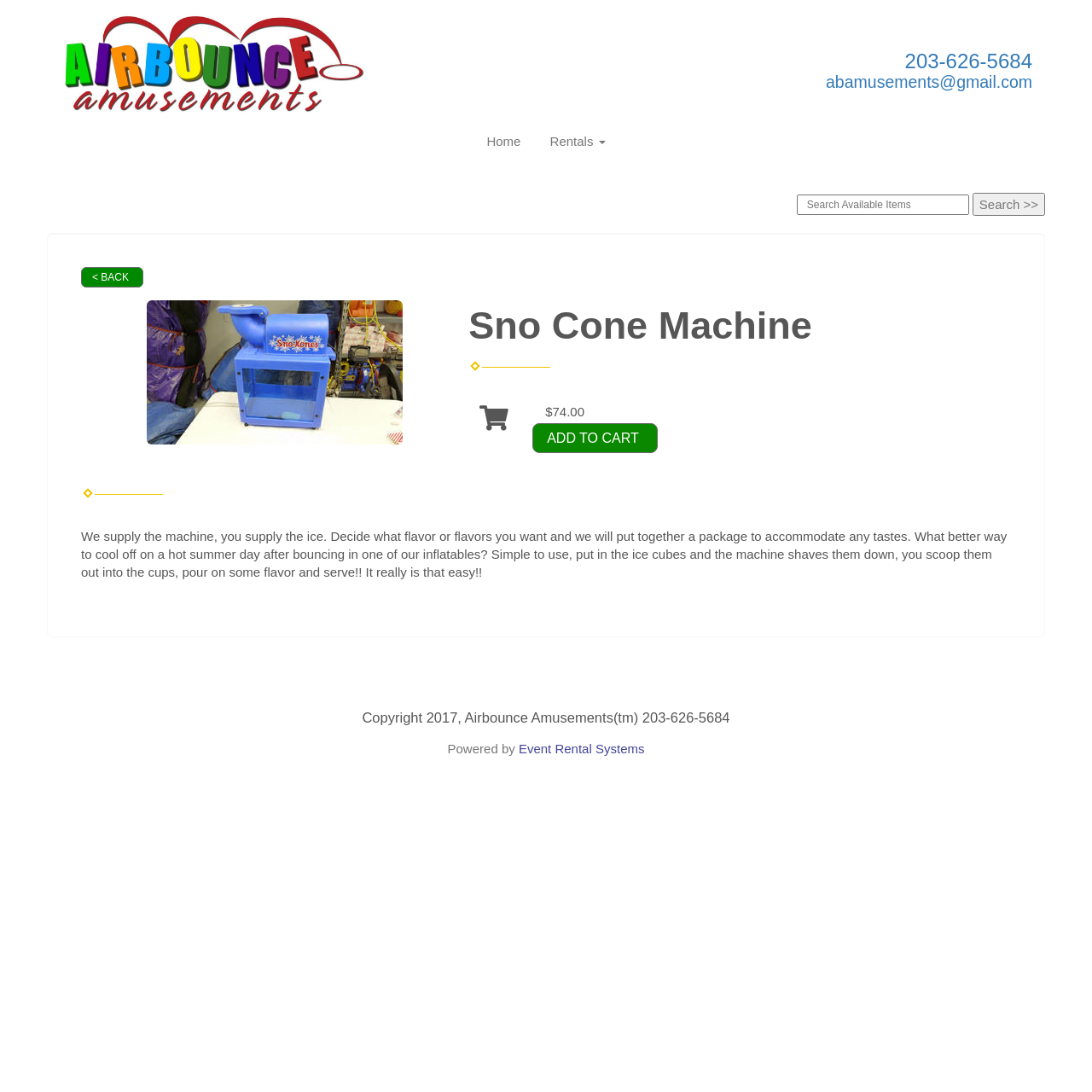Highlight the bounding box coordinates of the region I should click on to meet the following instruction: "Go to Home page".

[0.434, 0.11, 0.489, 0.149]